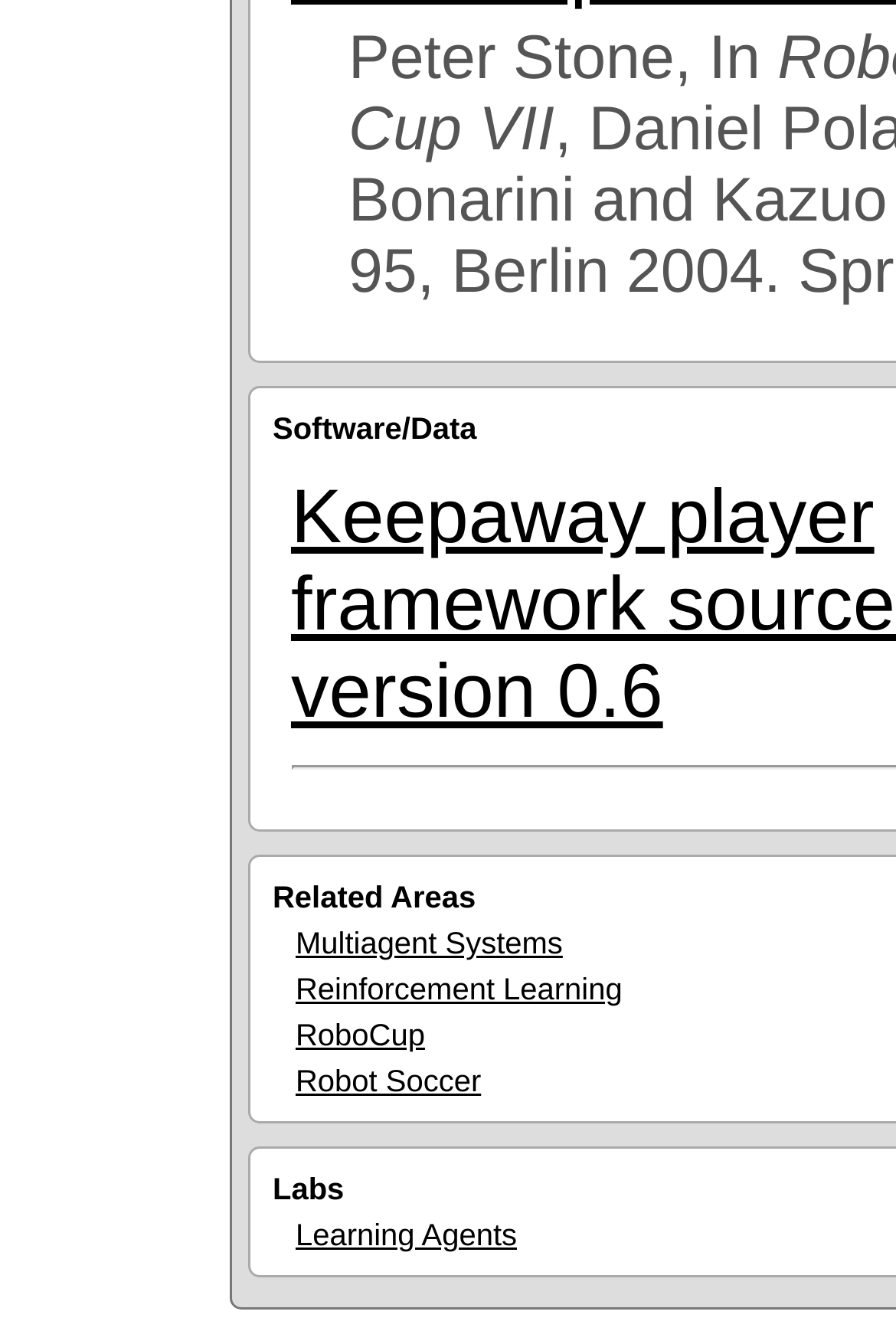Respond to the question below with a concise word or phrase:
How many links are there under 'Related Areas'?

4